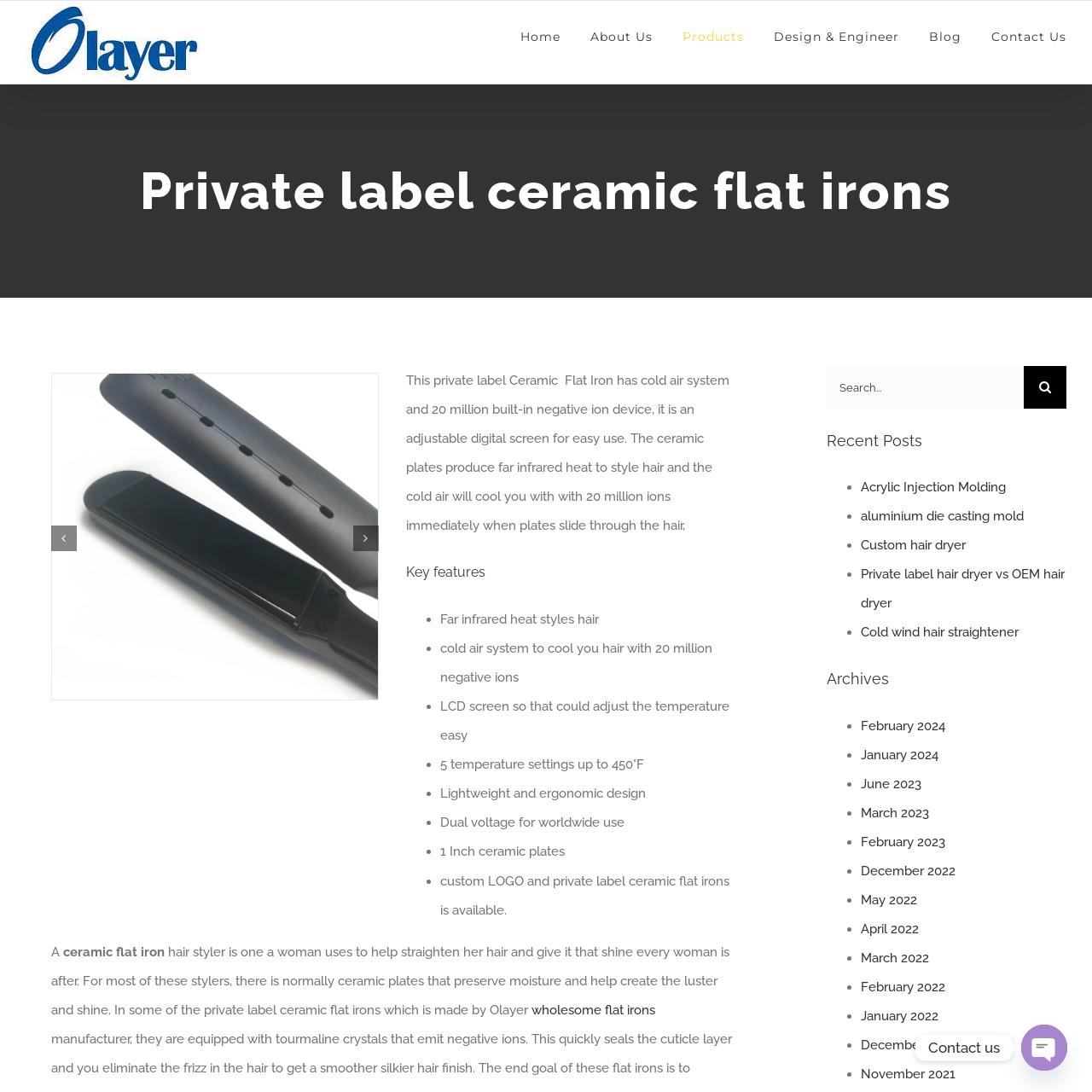Thoroughly describe the contents of the picture within the red frame.

The image showcases a sleek and modern cold wind hair straightener, designed for effective hair styling. This flat iron features a distinctive cold air system that introduces cool air while styling, enhanced by the release of 20 million negative ions to help protect hair integrity. The device is equipped with adjustable digital temperature settings, making it user-friendly and suitable for various hair types. With its advanced ceramic plates, it ensures even heat distribution while minimizing damage, preserving moisture, and enhancing shine. Ideal for everyday use, this straightener exemplifies the perfect blend of functionality and innovation in hair care technology.